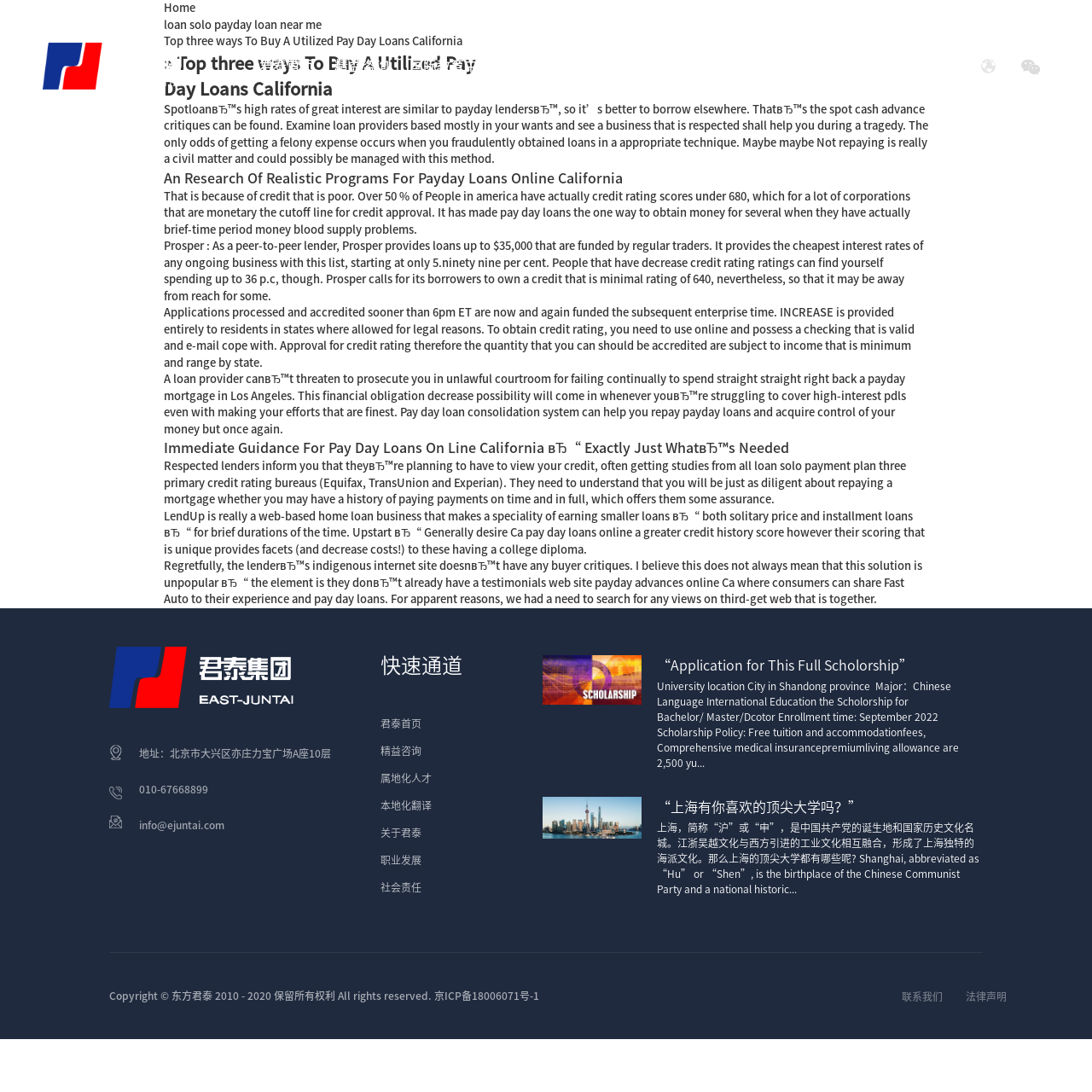Using the element description parent_node: Untranslated, predict the bounding box coordinates for the UI element. Provide the coordinates in (top-left x, top-left y, bottom-right x, bottom-right y) format with values ranging from 0 to 1.

[0.973, 0.049, 0.996, 0.072]